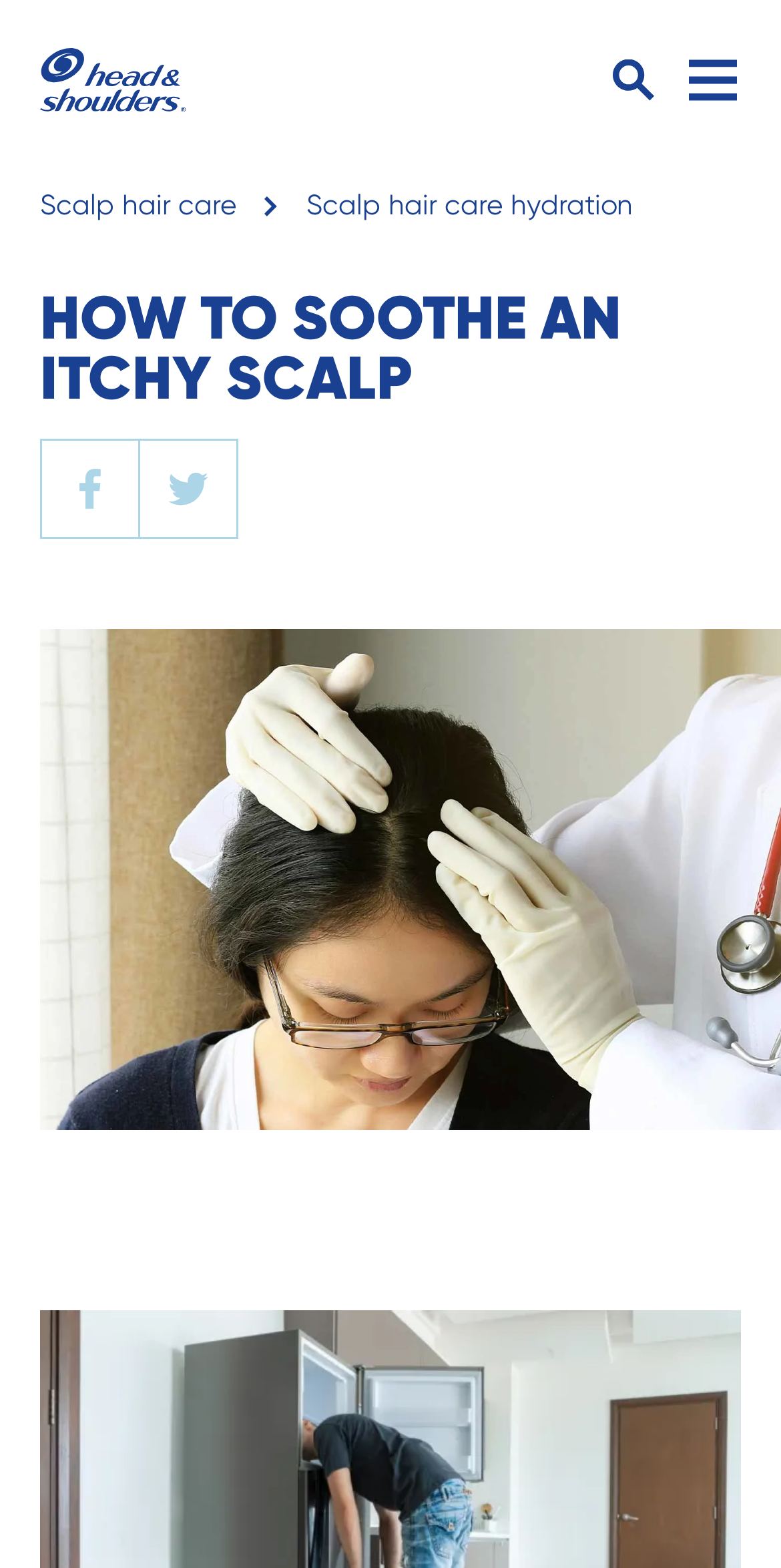Provide a one-word or short-phrase response to the question:
What is the feeling described in the text?

ICE-COLD